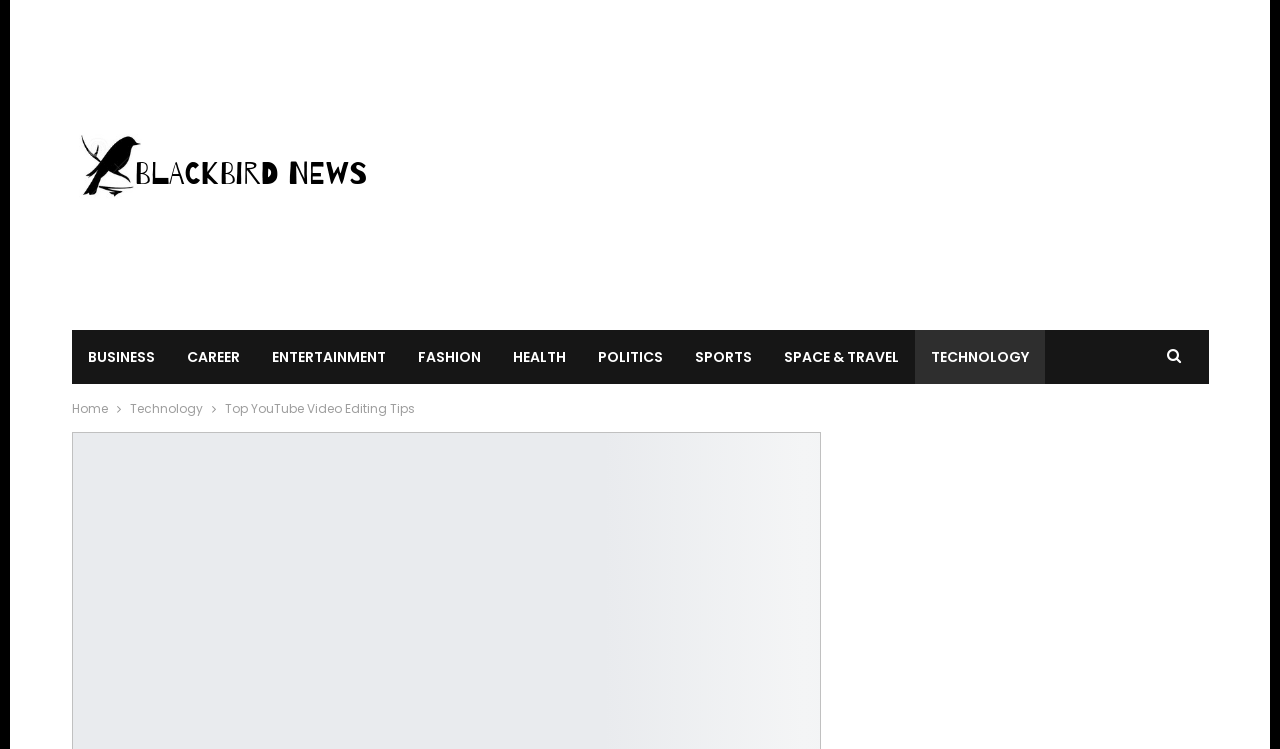What is the type of content on the webpage?
Using the image, answer in one word or phrase.

Article